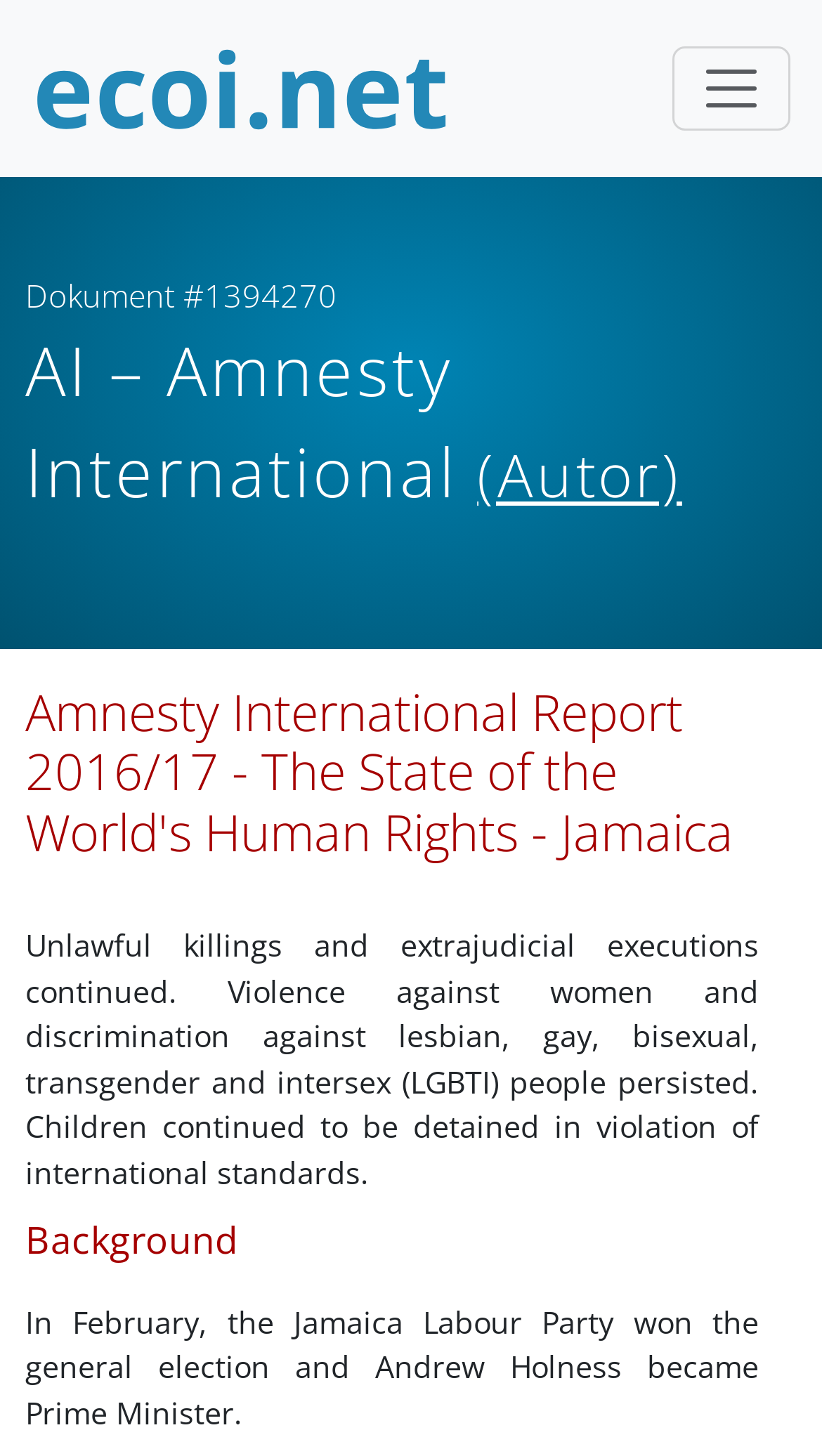Please specify the bounding box coordinates in the format (top-left x, top-left y, bottom-right x, bottom-right y), with all values as floating point numbers between 0 and 1. Identify the bounding box of the UI element described by: title="Zur Startseite von ecoi.net gehen"

[0.038, 0.022, 0.551, 0.1]